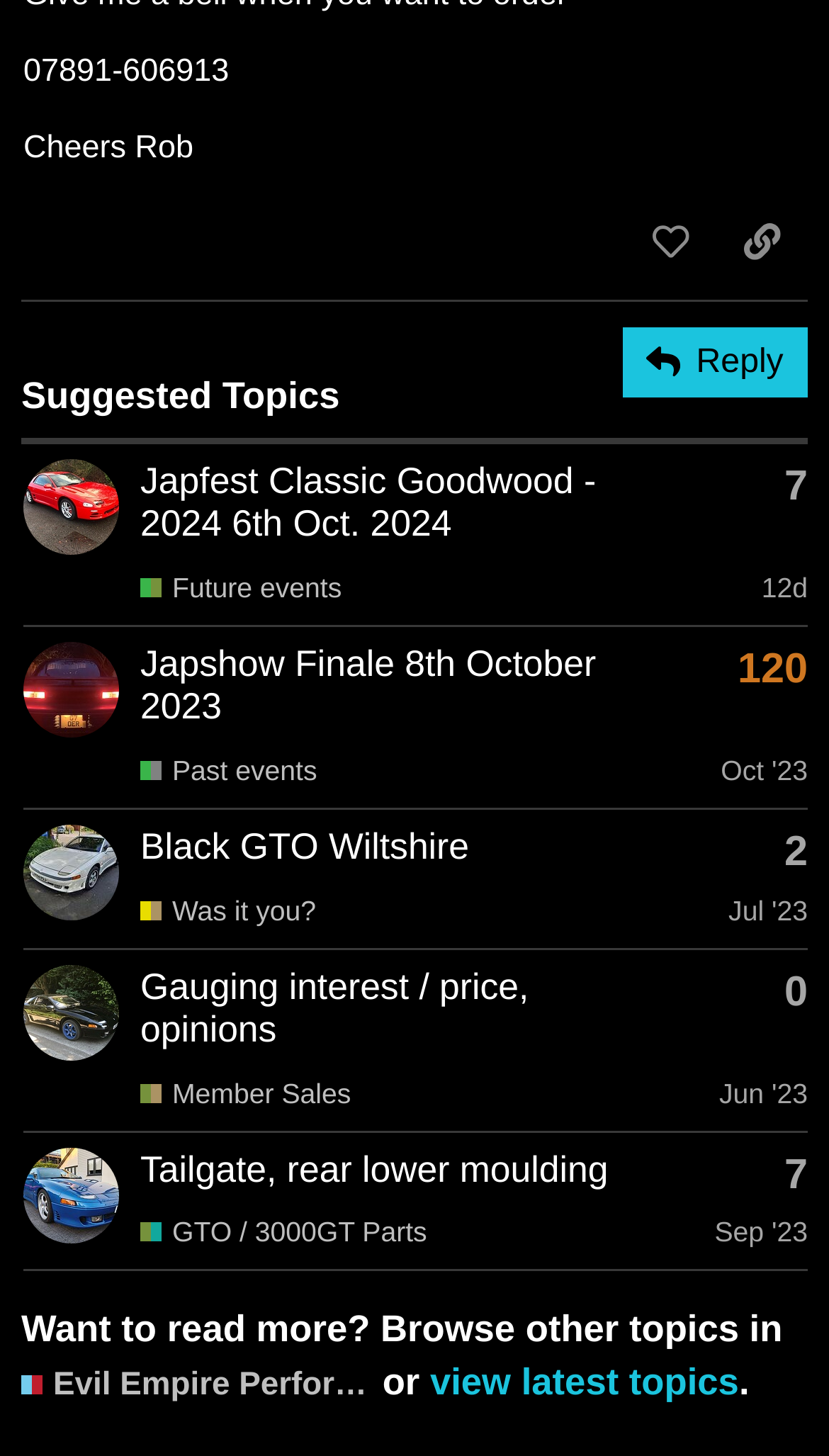Please determine the bounding box coordinates of the element to click in order to execute the following instruction: "view topic 'Japfest Classic Goodwood - 2024 6th Oct. 2024'". The coordinates should be four float numbers between 0 and 1, specified as [left, top, right, bottom].

[0.169, 0.315, 0.719, 0.374]